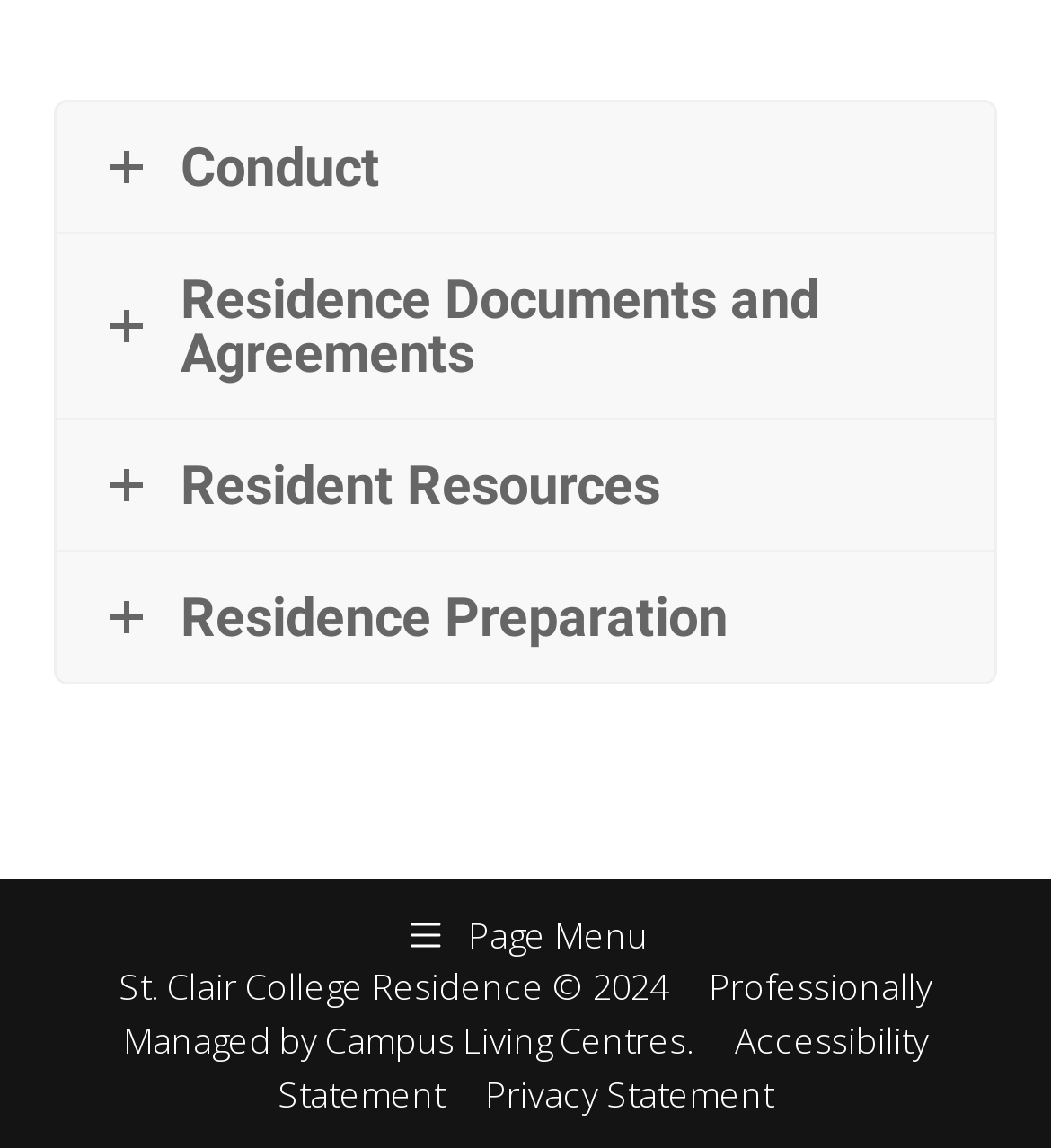What is the name of the college?
Refer to the image and offer an in-depth and detailed answer to the question.

The name of the college can be found in the footer section of the webpage, where it says 'St. Clair College Residence © 2024'.